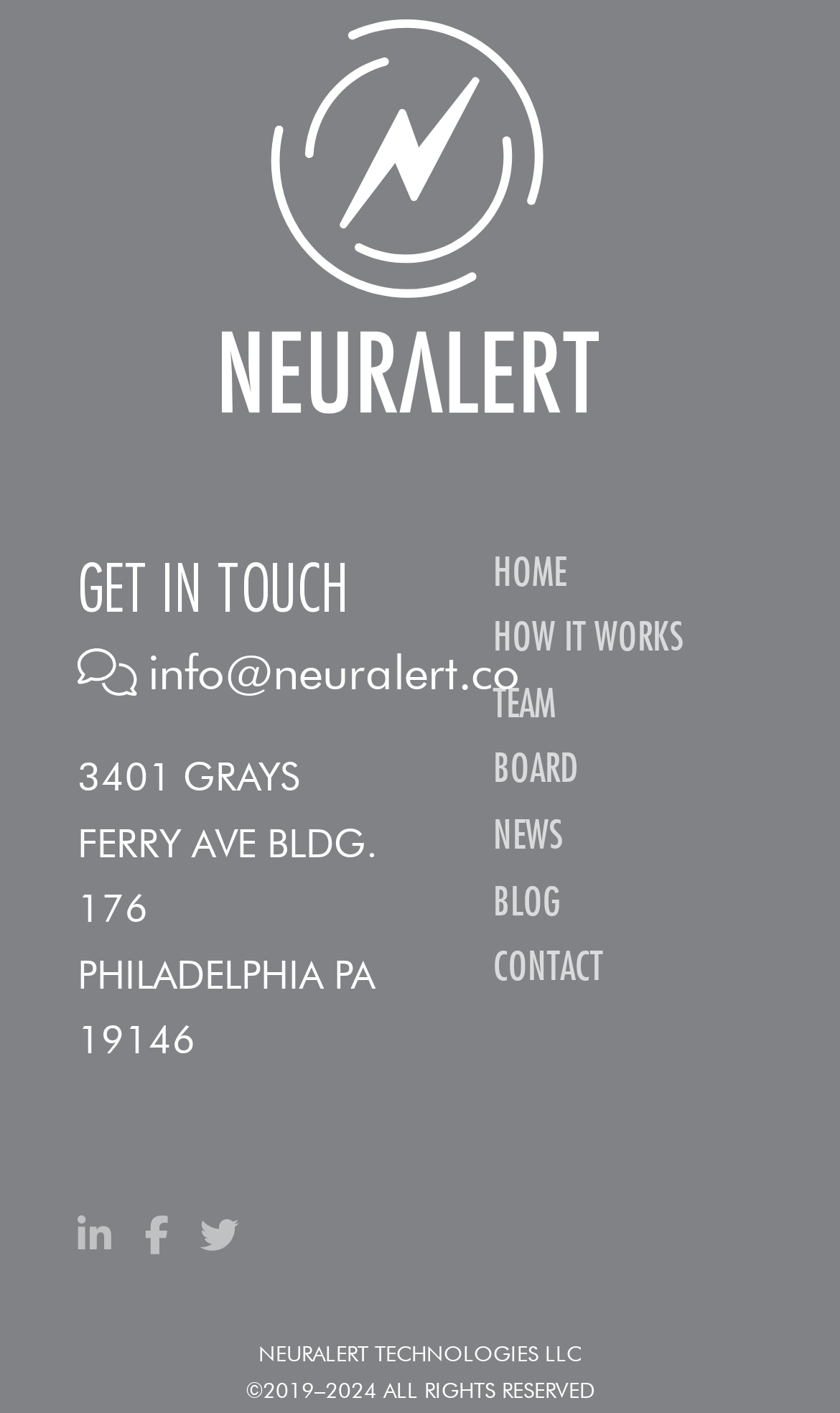Carefully examine the image and provide an in-depth answer to the question: What is the company name?

The company name can be found at the bottom of the webpage, in the region with coordinates [0.308, 0.947, 0.692, 0.966]. It is written as 'NEURALERT TECHNOLOGIES LLC'.